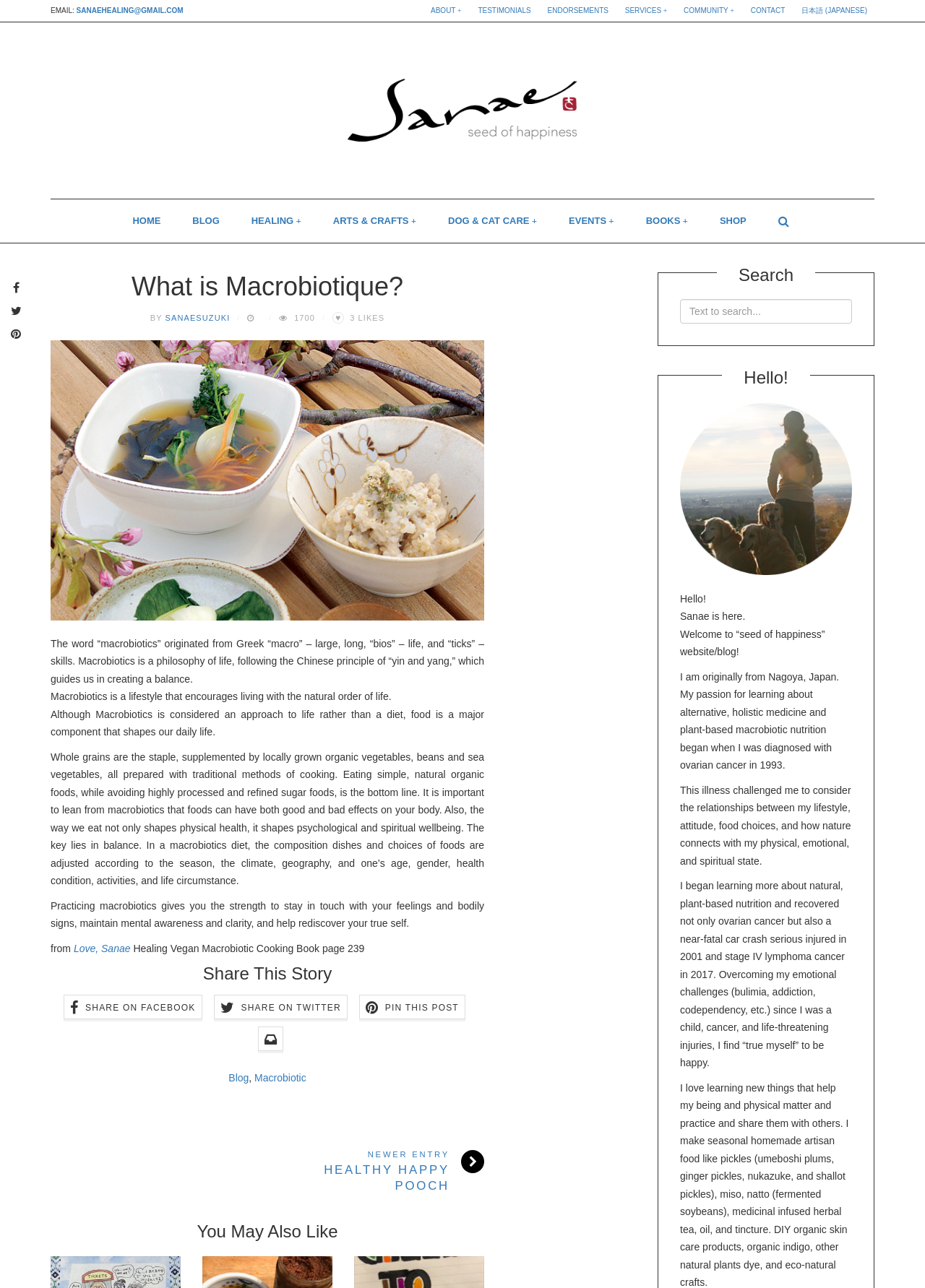Using the element description: "parent_node: June 6, 2024", determine the bounding box coordinates. The coordinates should be in the format [left, top, right, bottom], with values between 0 and 1.

None